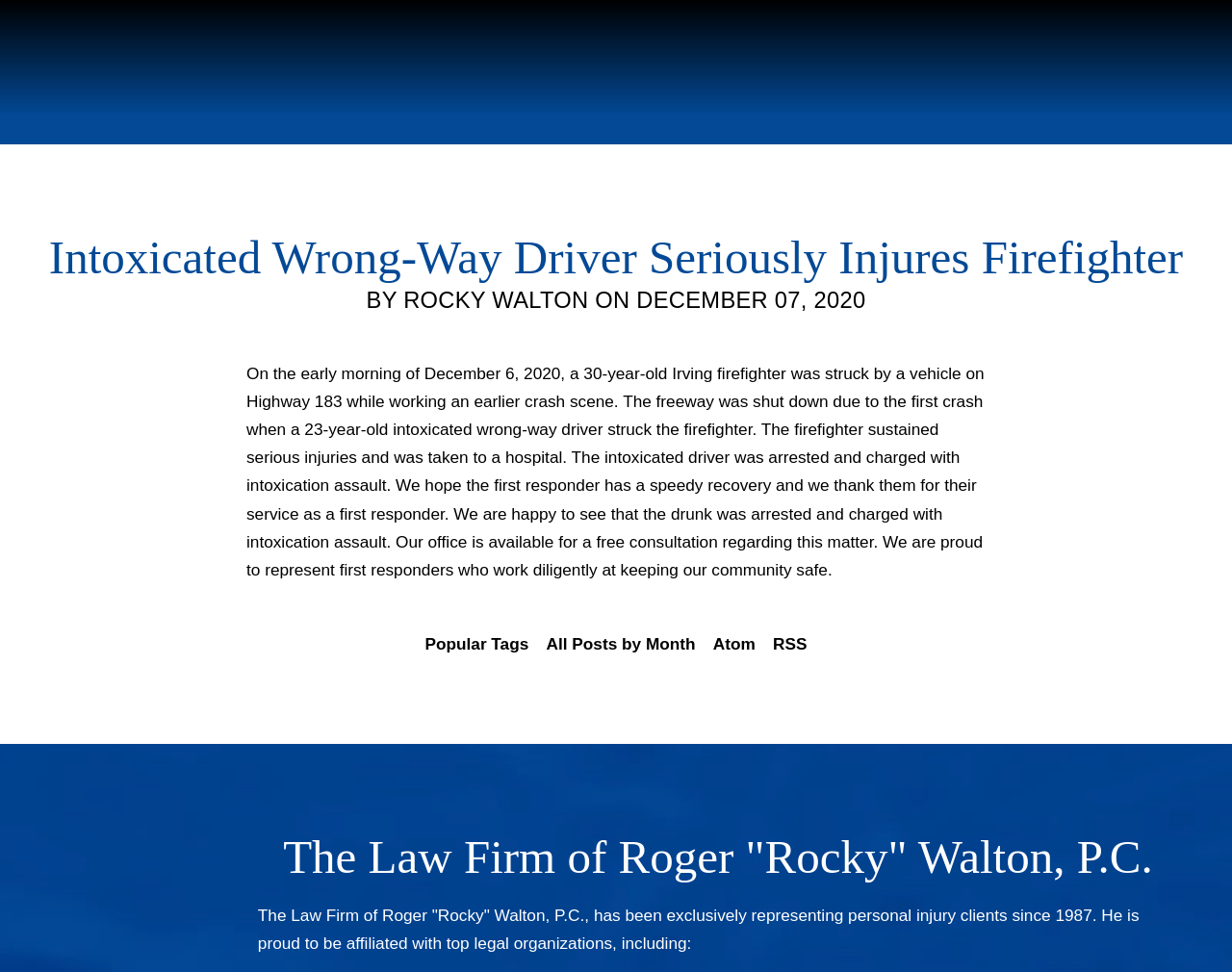Extract the main headline from the webpage and generate its text.

Intoxicated Wrong-Way Driver Seriously Injures Firefighter
BY ROCKY WALTON ON DECEMBER 07, 2020